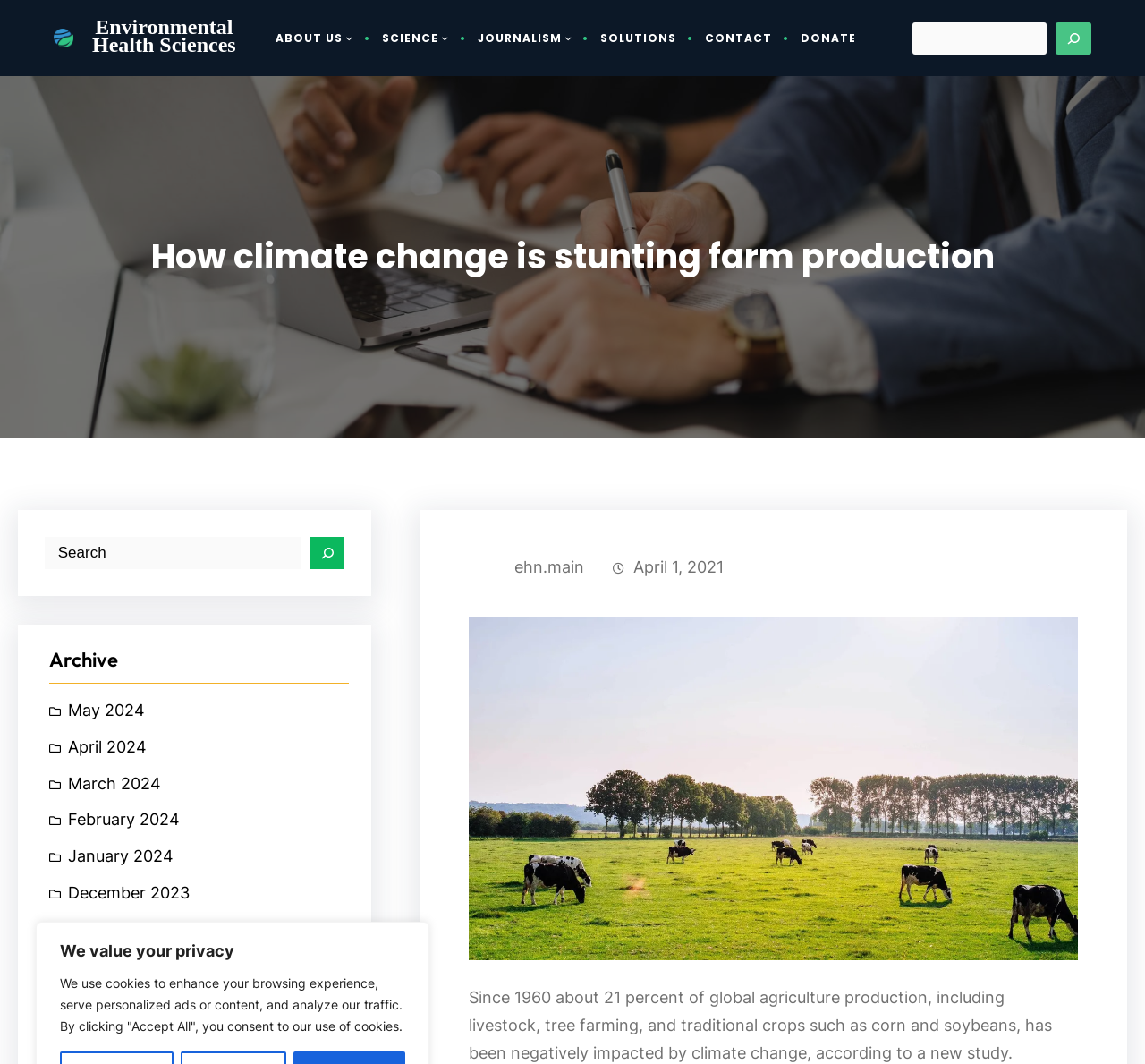Show me the bounding box coordinates of the clickable region to achieve the task as per the instruction: "Go to About Us page".

[0.24, 0.017, 0.299, 0.055]